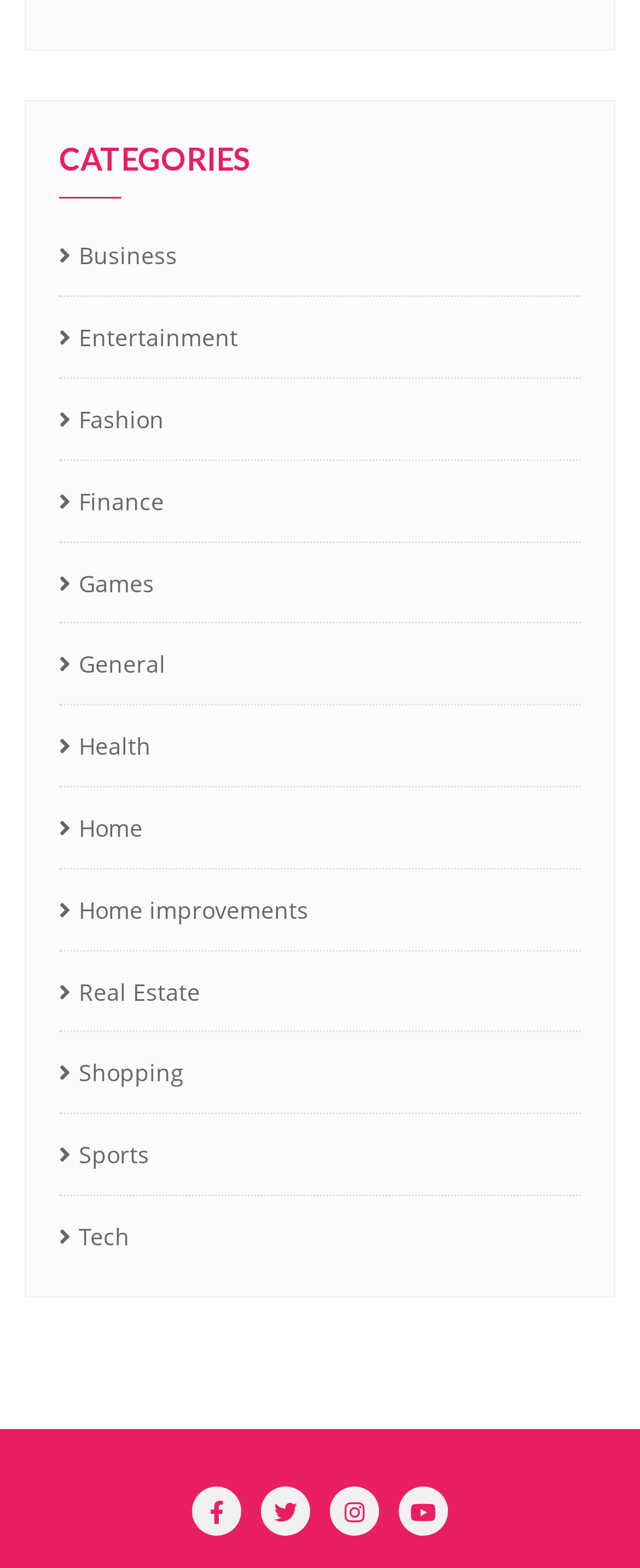How many icons are located at the bottom?
Refer to the image and respond with a one-word or short-phrase answer.

4